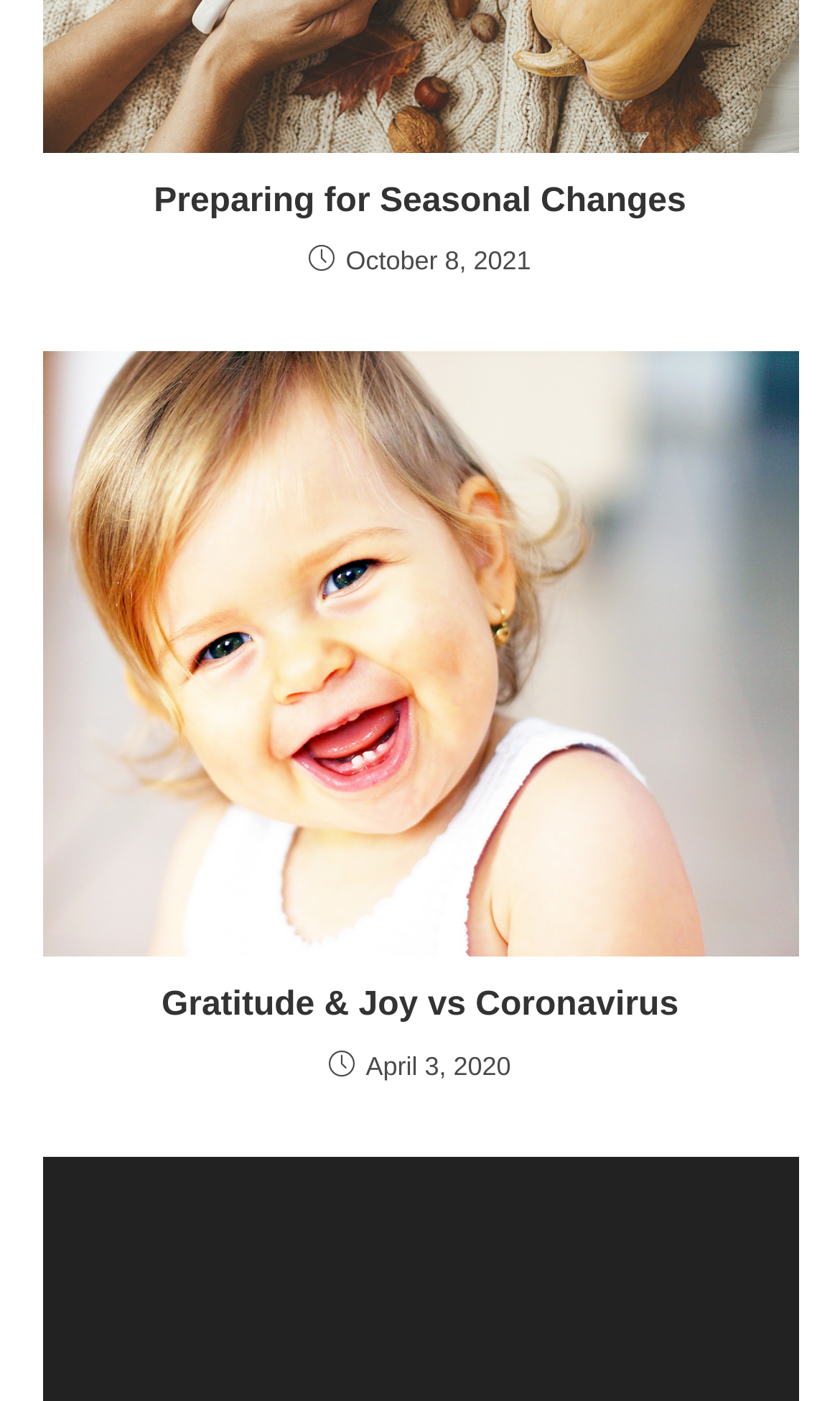What is the title of the first article?
Give a thorough and detailed response to the question.

I found the first article element [194] and its child elements. The heading element [233] has the text 'Preparing for Seasonal Changes', which is the title of the first article.